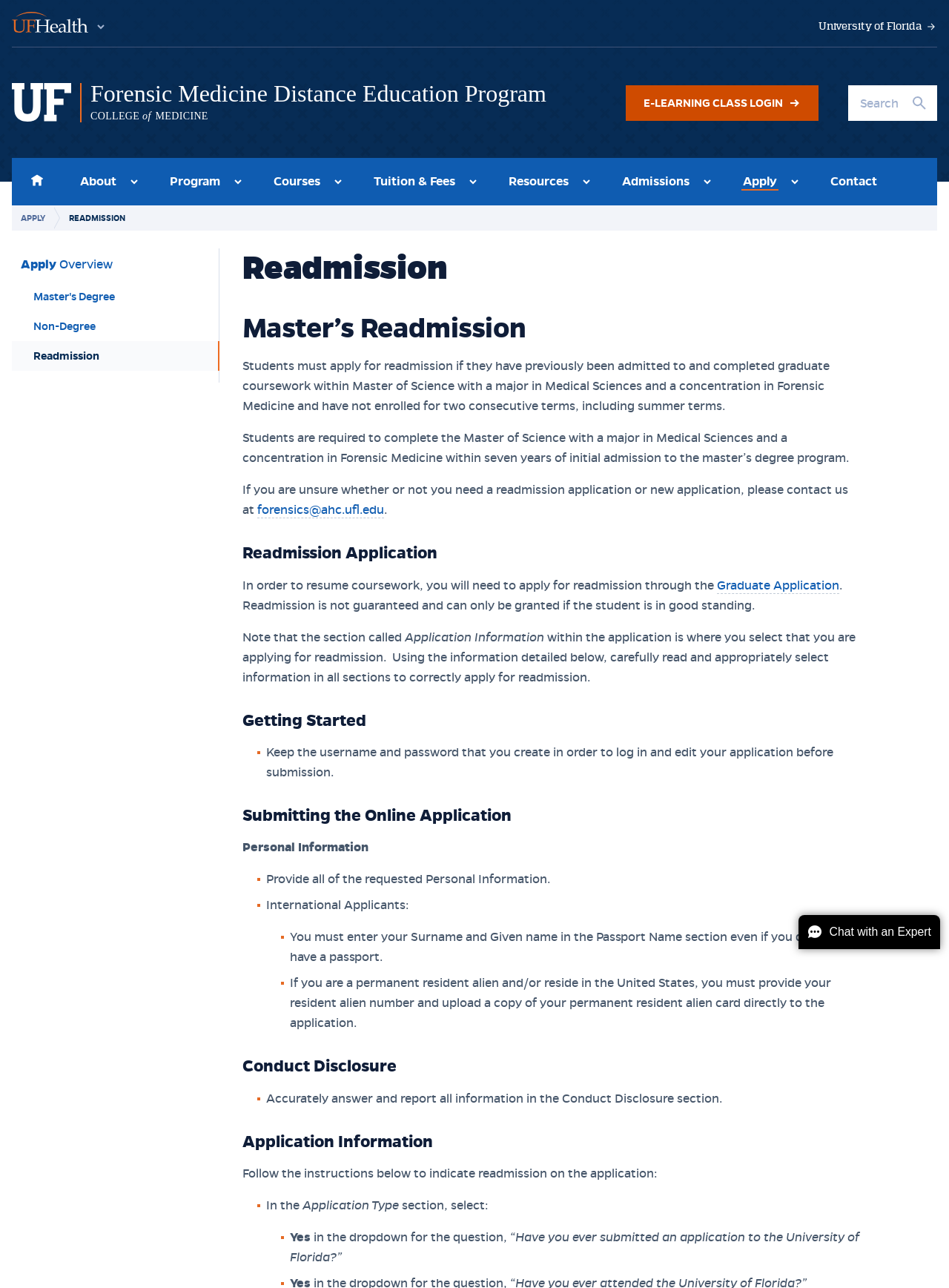Produce a meticulous description of the webpage.

The webpage is about the readmission process for Master's students at the University of Florida's College of Medicine, specifically for the Forensic Medicine Distance Education Program. 

At the top of the page, there are several links, including "Skip to main content", "Skip to main menu", "UF Health", and "University of Florida". Below these links, there is a navigation menu with options such as "Home", "About", "Program", "Courses", "Tuition & Fees", "Resources", "Admissions", and "Contact". 

On the left side of the page, there is a secondary navigation menu with links to "Master's Degree", "Non-Degree", and "Readmission". 

The main content of the page is divided into sections, including "Readmission", "Readmission Application", "Getting Started", "Submitting the Online Application", "Conduct Disclosure", and "Application Information". 

In the "Readmission" section, there is a paragraph explaining the readmission process and the requirements for students who have previously been admitted to and completed graduate coursework within the Master of Science with a major in Medical Sciences and a concentration in Forensic Medicine. 

The "Readmission Application" section provides instructions on how to apply for readmission, including a link to the Graduate Application. 

The "Getting Started" section advises students to keep their username and password to log in and edit their application before submission. 

The "Submitting the Online Application" section provides guidance on filling out the application, including sections on Personal Information, International Applicants, and Conduct Disclosure. 

The "Conduct Disclosure" section emphasizes the importance of accurately answering and reporting all information in this section. 

The "Application Information" section provides detailed instructions on how to indicate readmission on the application, including selecting "Yes" in the dropdown for the question "Have you ever submitted an application to the University of Florida?". 

At the bottom of the page, there is a live chat button that allows users to chat with an expert.